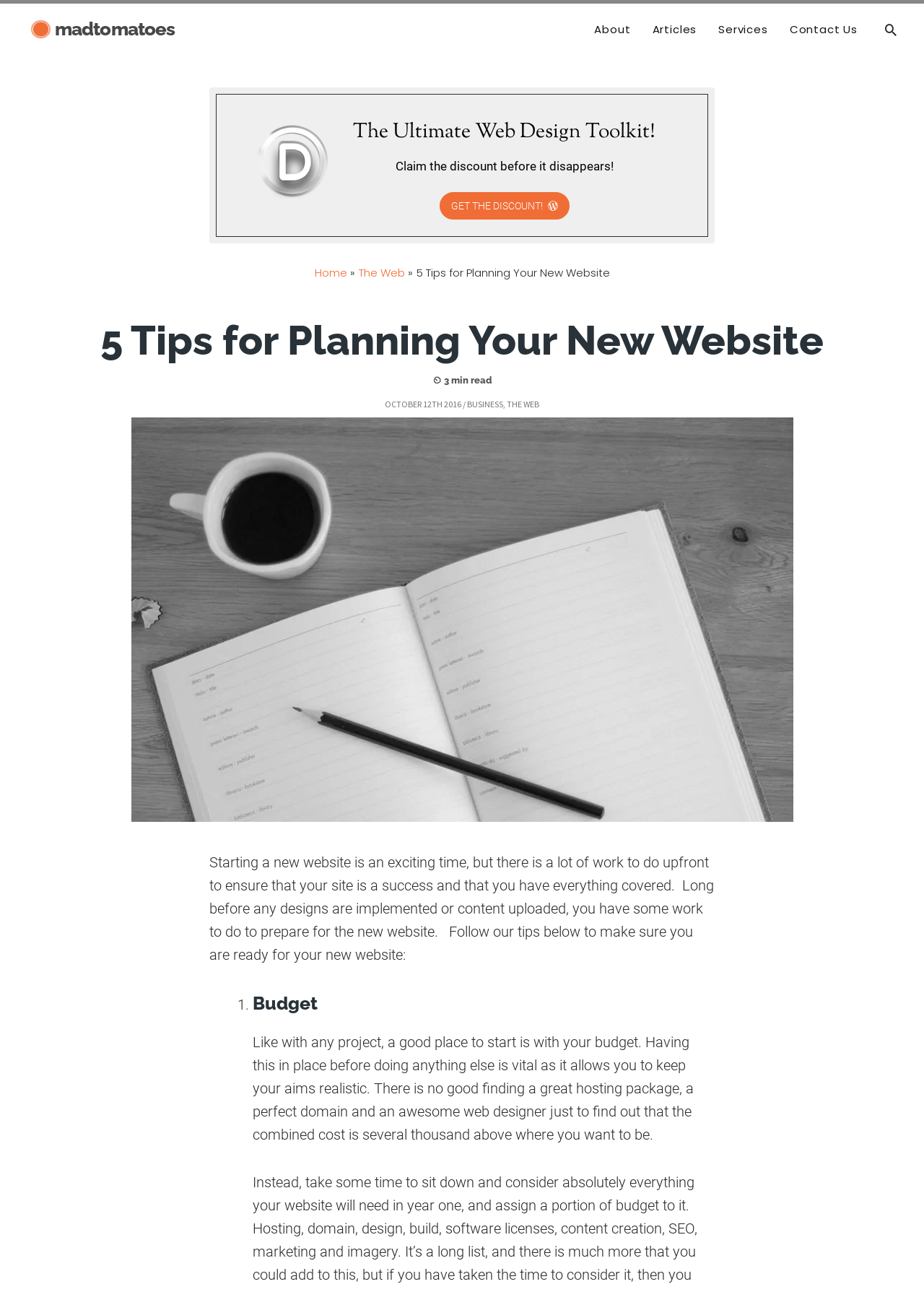Identify and extract the heading text of the webpage.

5 Tips for Planning Your New Website
  